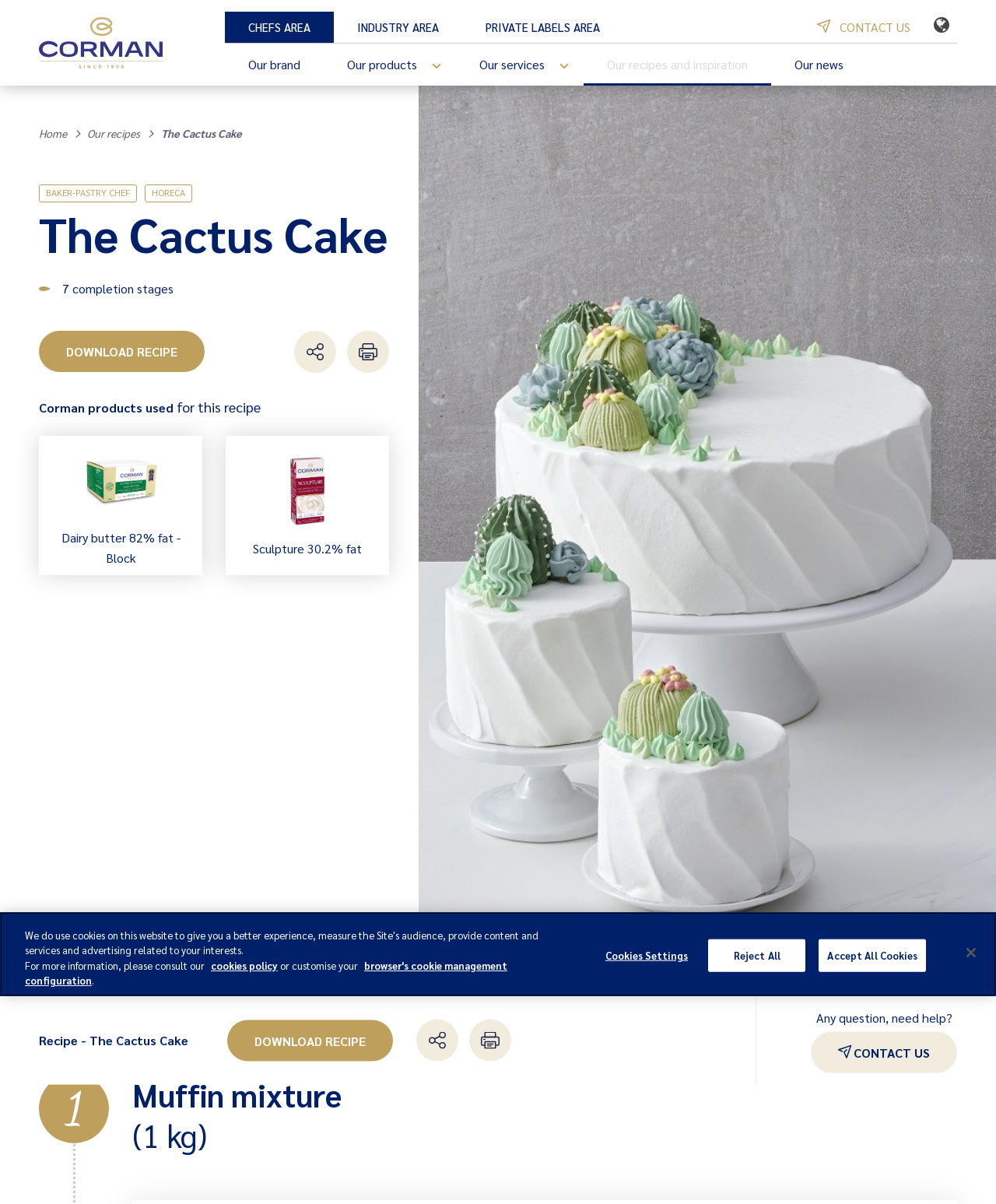What is the purpose of the 'DOWNLOAD RECIPE' button?
Please answer the question with a single word or phrase, referencing the image.

To download the recipe